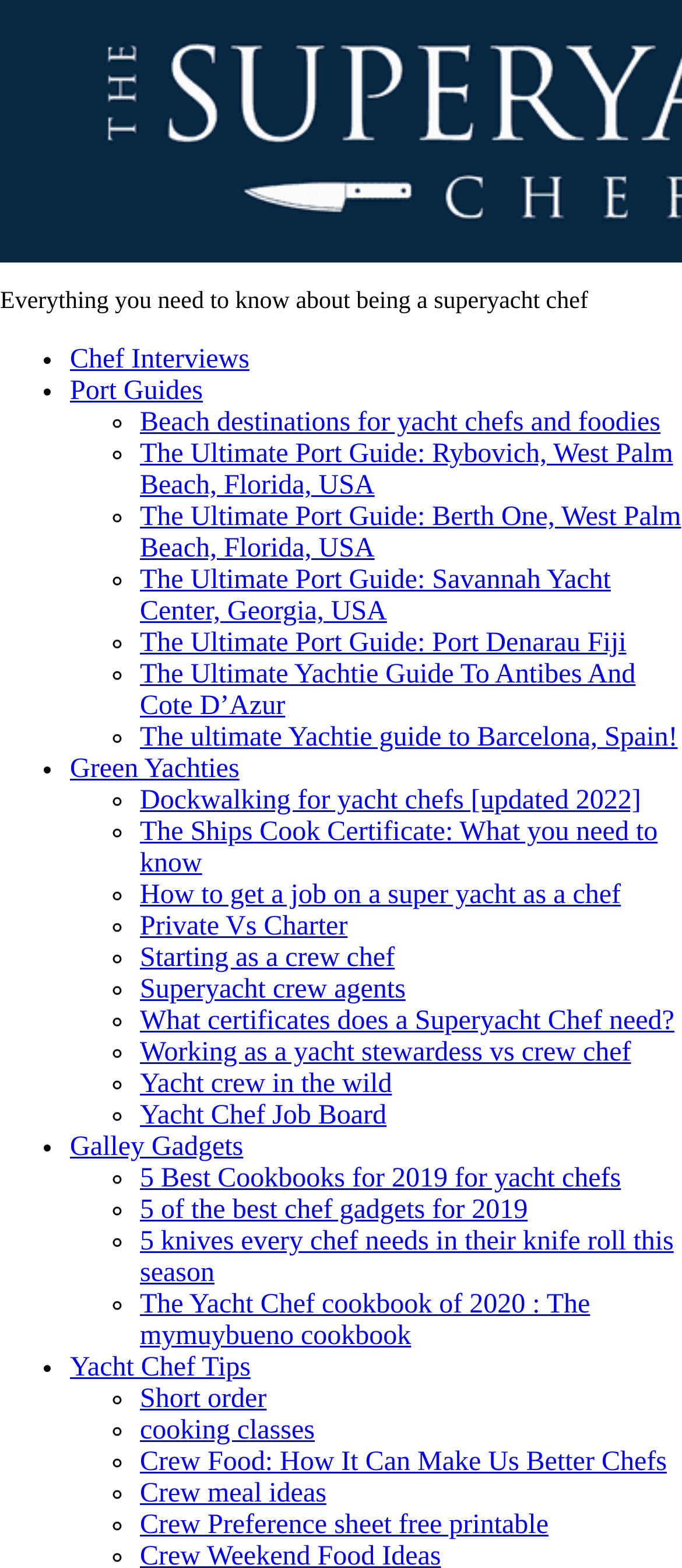Locate the bounding box coordinates of the clickable area needed to fulfill the instruction: "Learn about 'Crew Food: How It Can Make Us Better Chefs'".

[0.205, 0.923, 0.978, 0.942]